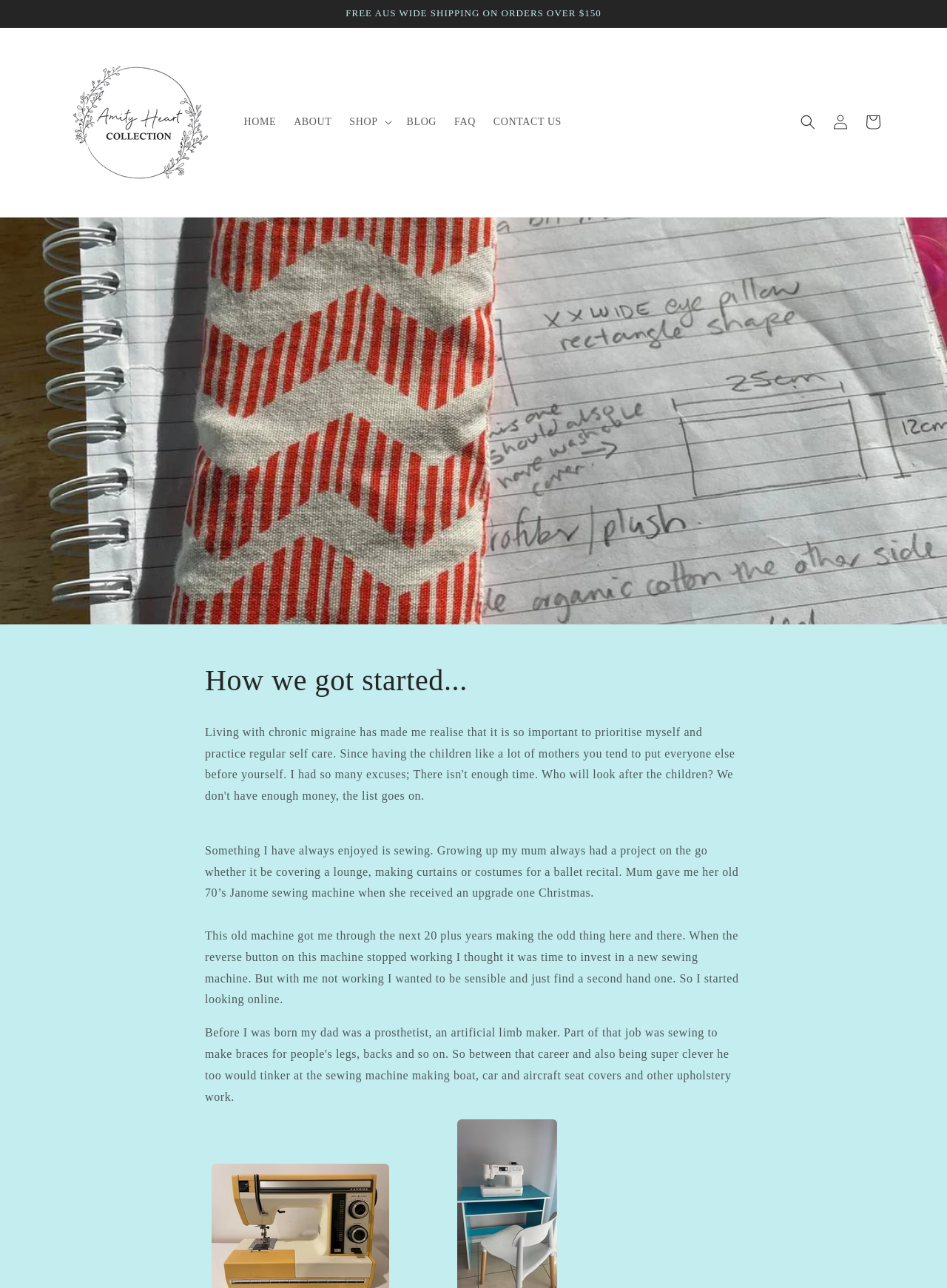Locate the bounding box of the UI element with the following description: "CONTACT US".

[0.512, 0.083, 0.602, 0.107]